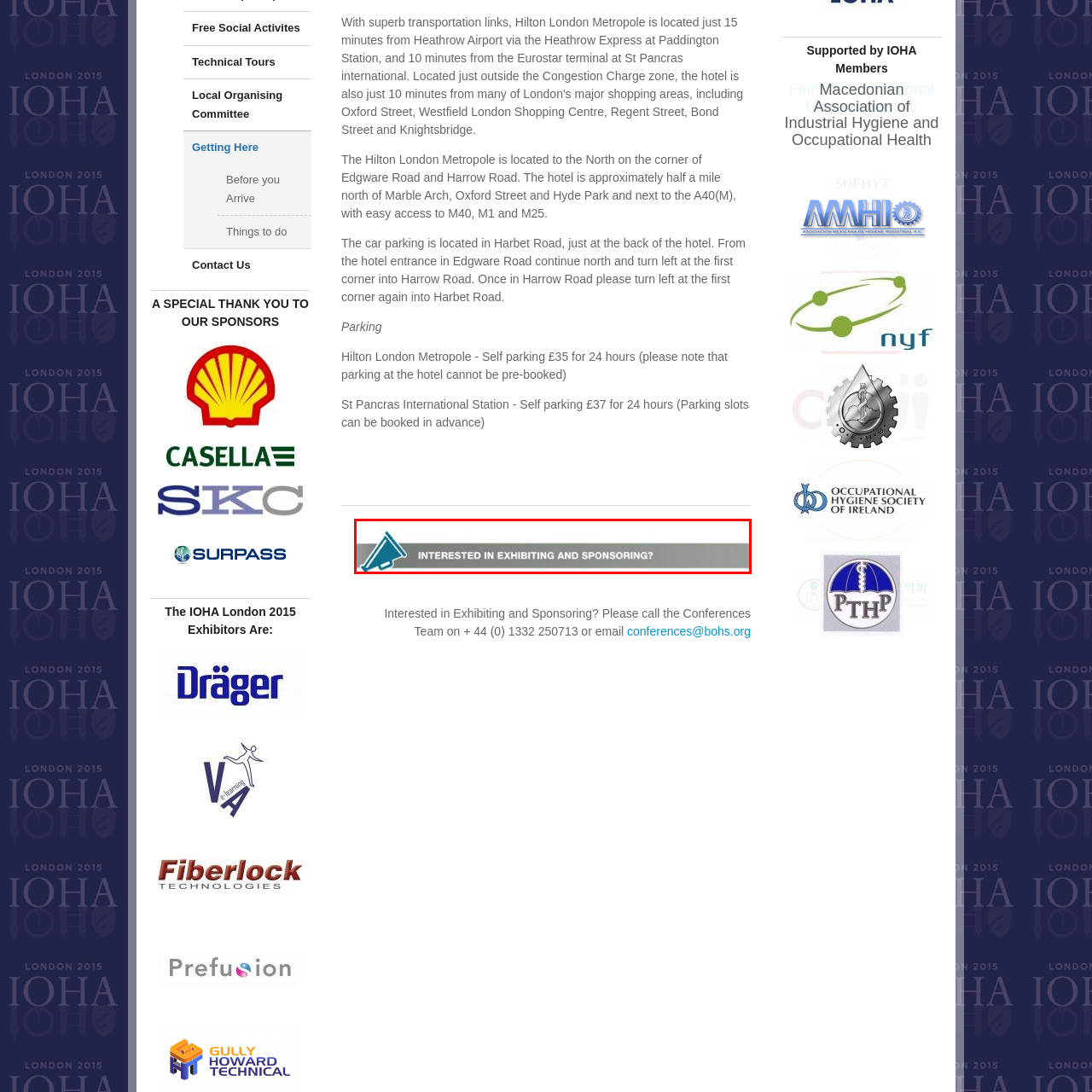What does the megaphone icon symbolize?
Study the image highlighted with a red bounding box and respond to the question with a detailed answer.

The caption explains that the icon resembling a megaphone symbolizes outreach and communication, which is a key aspect of the event's promotional material.